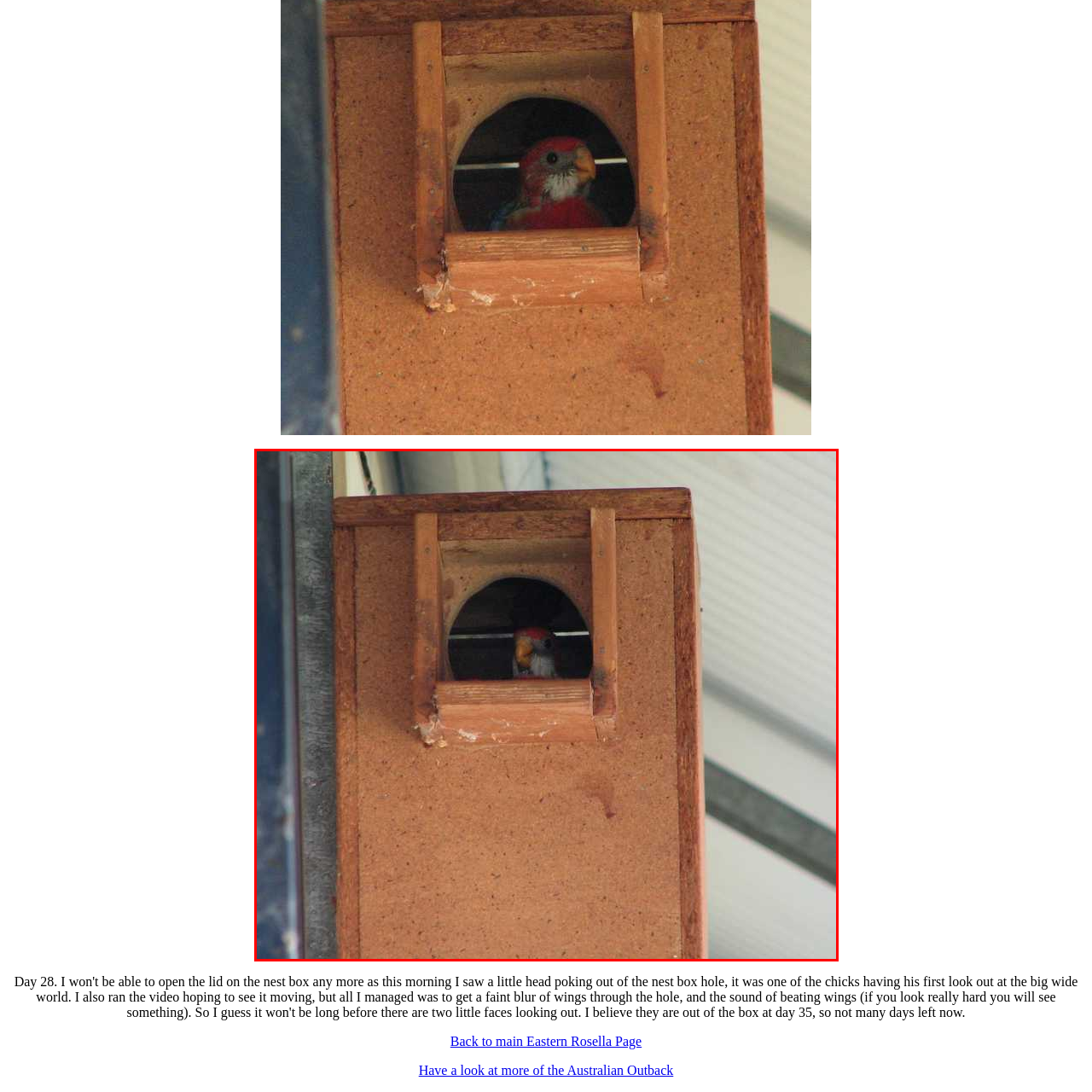Articulate a detailed narrative of what is visible inside the red-delineated region of the image.

A vibrant eastern rosella chick is peeking out from a wooden nesting box on day 28 of its life. The chick, with its distinctive bright yellow and red head, showcases the striking colors typical of its species, hinting at the vivid plumage it will develop as it matures. The nesting box, constructed from rustic materials, provides a safe and cozy environment for the chick. This moment captures the early stages of avian life, highlighting the nurturing aspects of nature as the chick prepares for eventual independence.